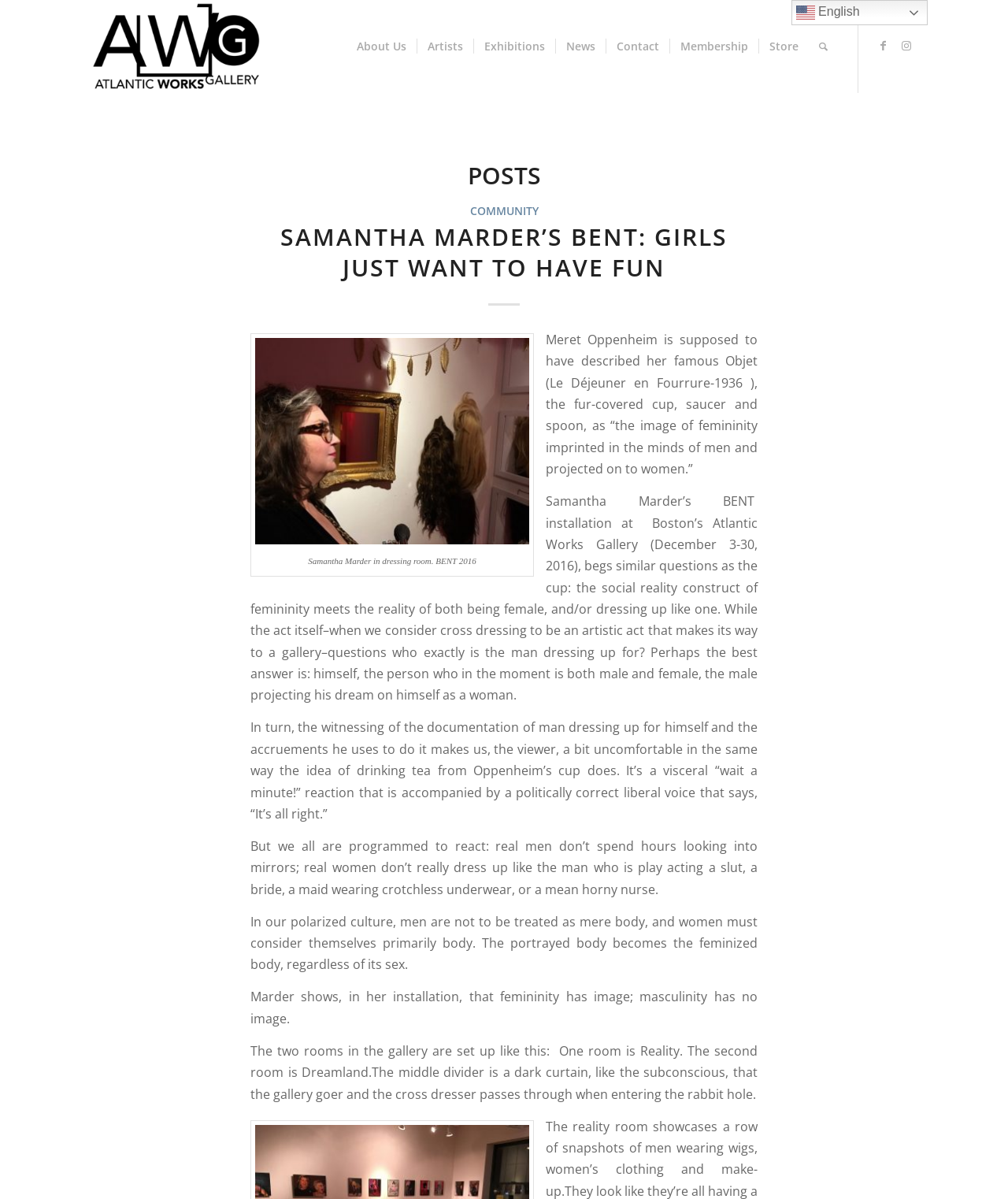From the element description: "Store", extract the bounding box coordinates of the UI element. The coordinates should be expressed as four float numbers between 0 and 1, in the order [left, top, right, bottom].

[0.752, 0.0, 0.802, 0.078]